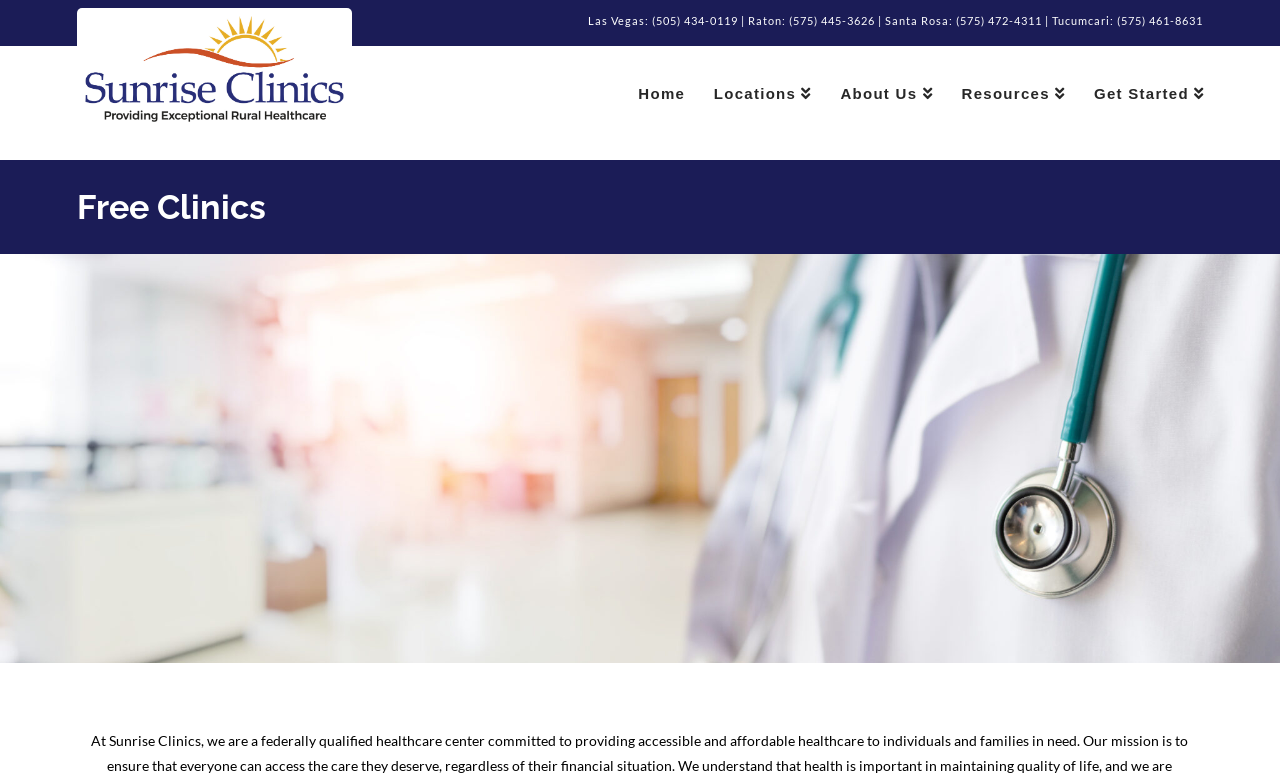Find the bounding box of the UI element described as follows: "Resources".

[0.74, 0.059, 0.843, 0.162]